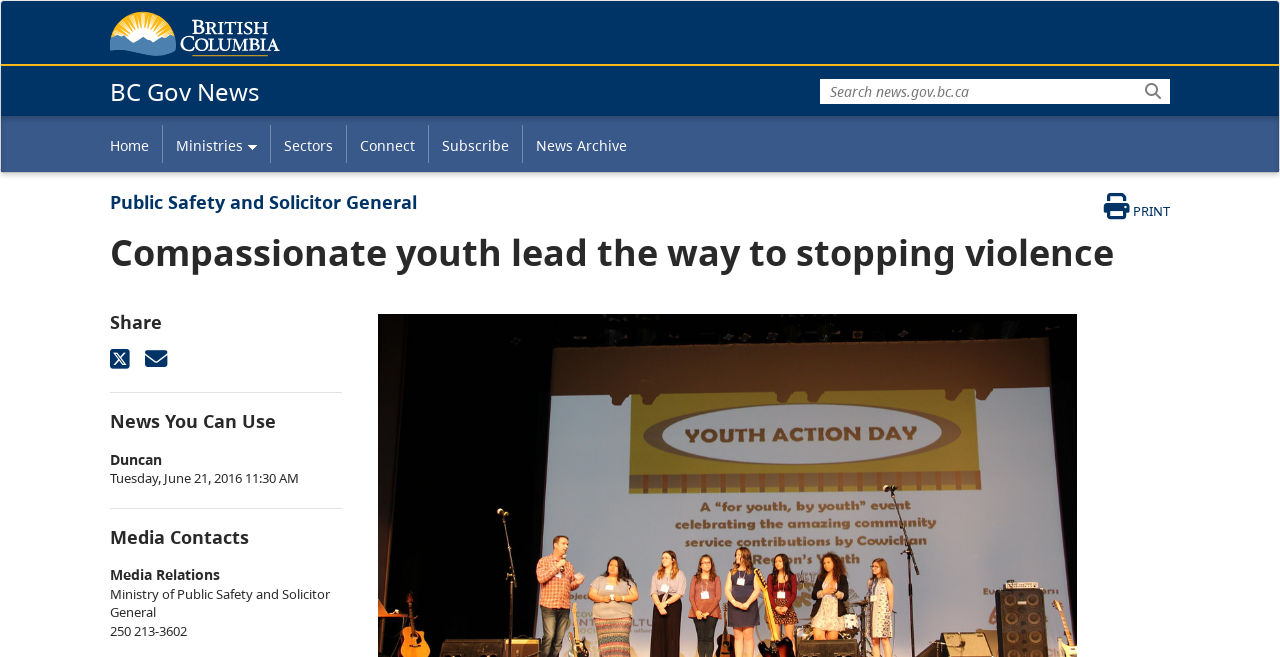Please find the bounding box coordinates of the section that needs to be clicked to achieve this instruction: "Search for something".

[0.641, 0.1, 0.914, 0.158]